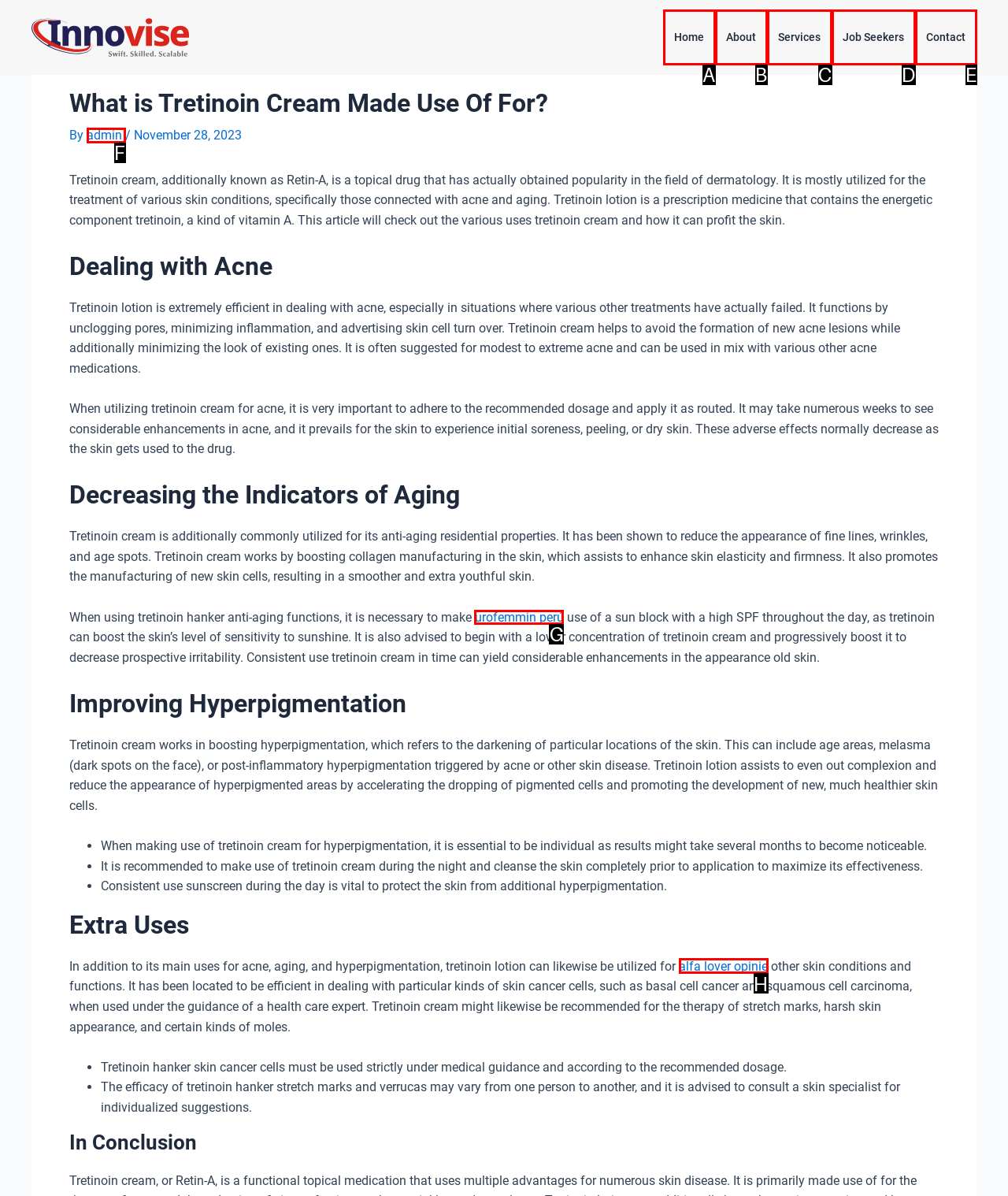Select the UI element that should be clicked to execute the following task: Click the 'urofemmin perú' link
Provide the letter of the correct choice from the given options.

G